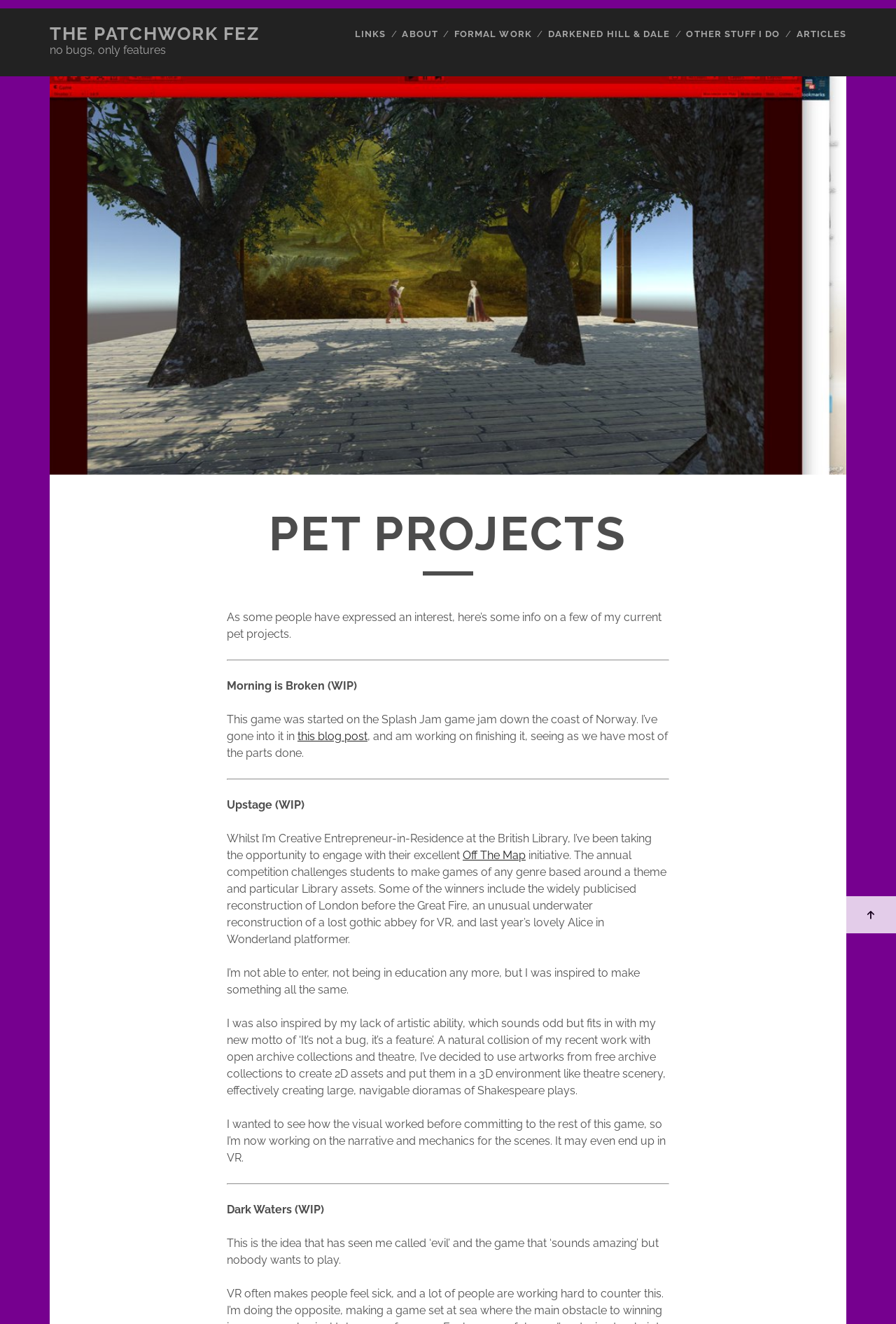Point out the bounding box coordinates of the section to click in order to follow this instruction: "go to the ABOUT page".

[0.449, 0.02, 0.489, 0.032]